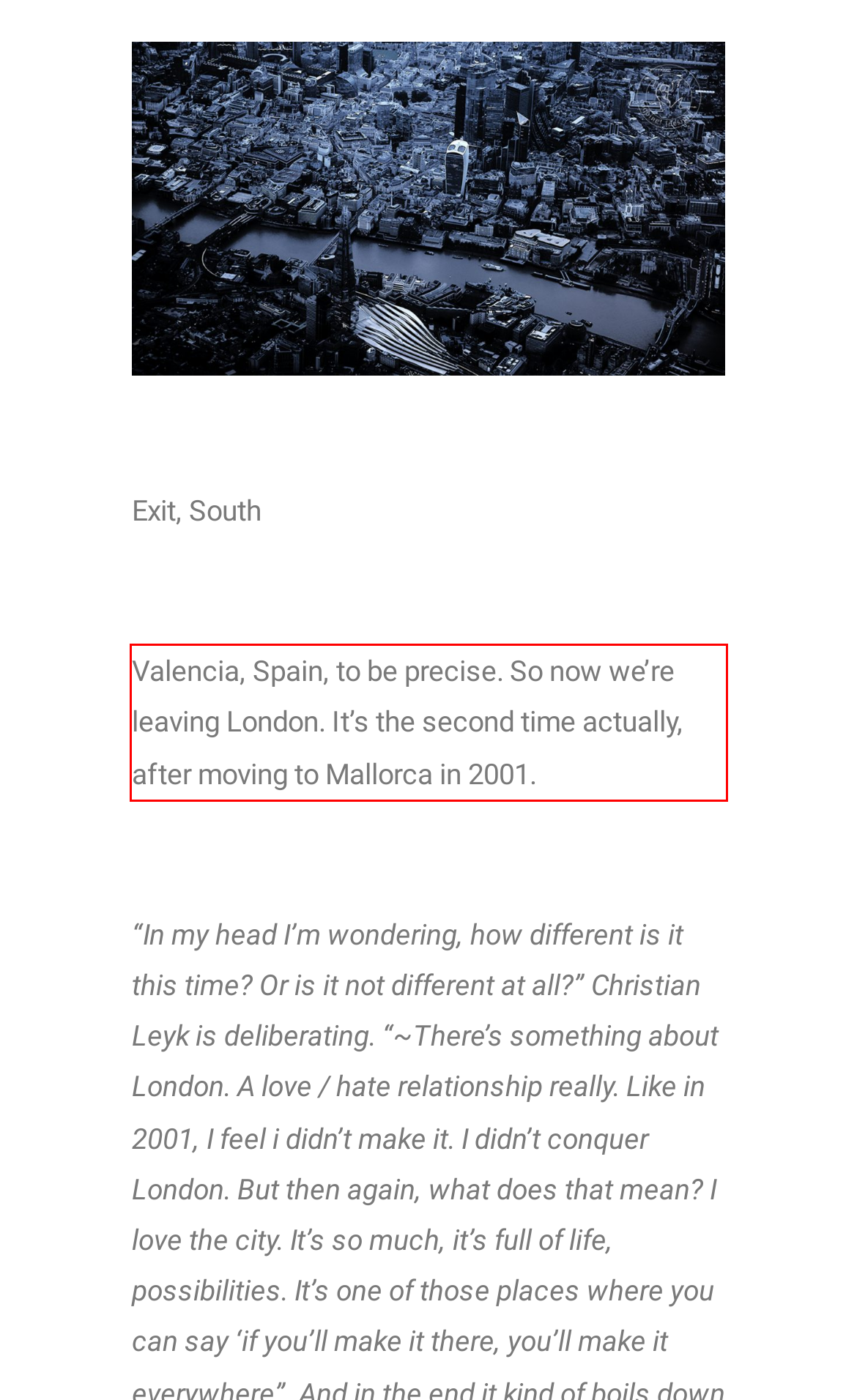Please look at the webpage screenshot and extract the text enclosed by the red bounding box.

Valencia, Spain, to be precise. So now we’re leaving London. It’s the second time actually, after moving to Mallorca in 2001.